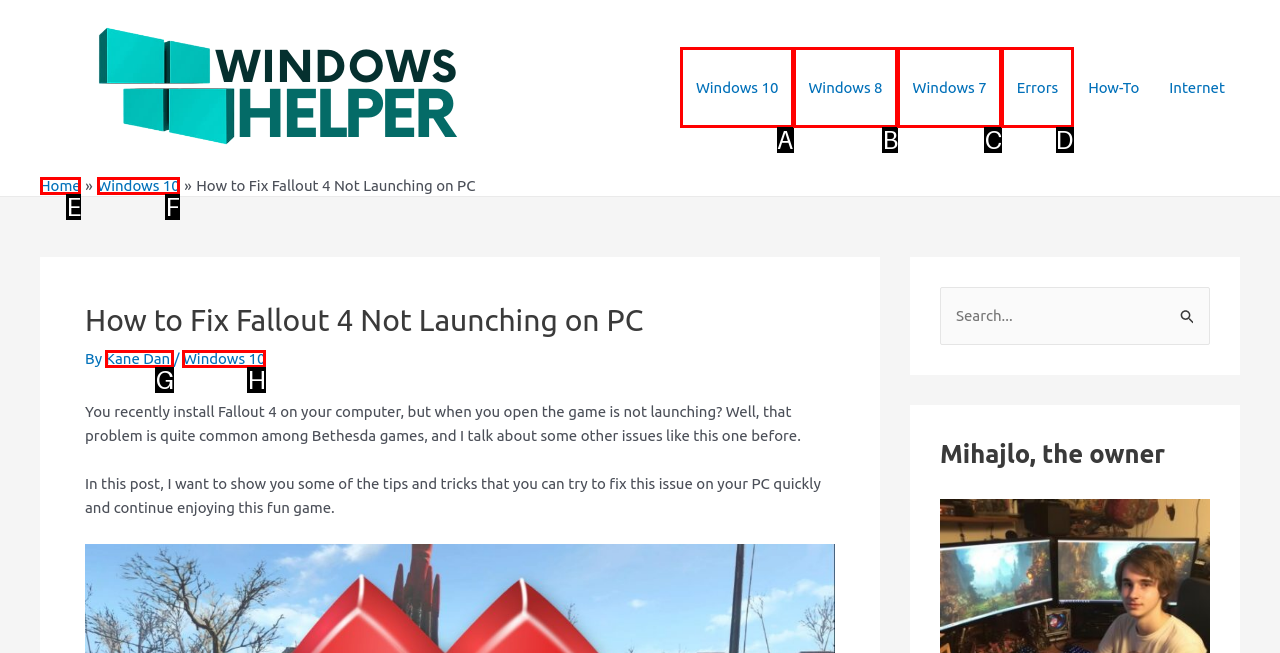Determine which HTML element fits the description: Errors. Answer with the letter corresponding to the correct choice.

D